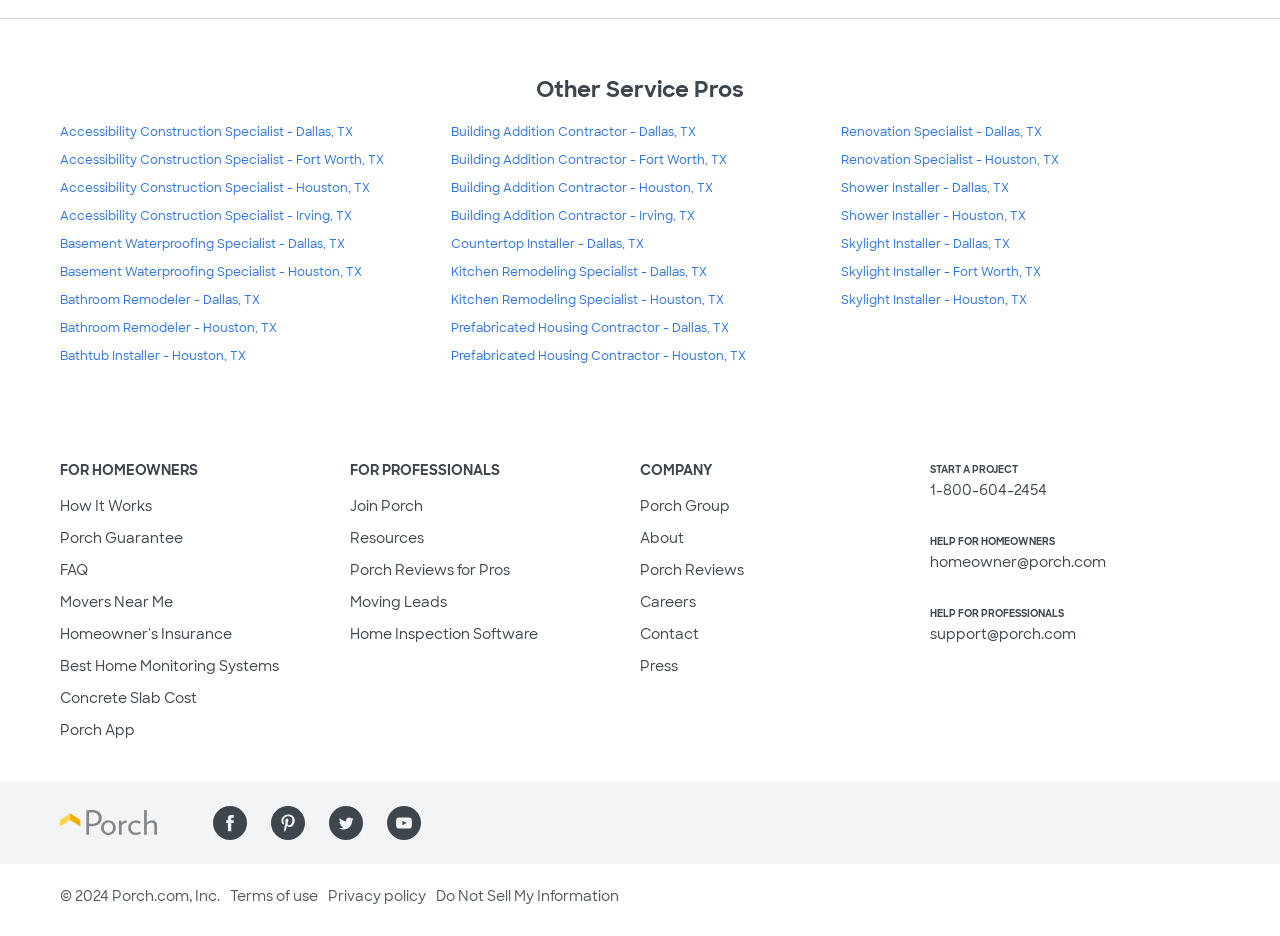Could you locate the bounding box coordinates for the section that should be clicked to accomplish this task: "Click on 'Porch Group'".

[0.5, 0.531, 0.57, 0.55]